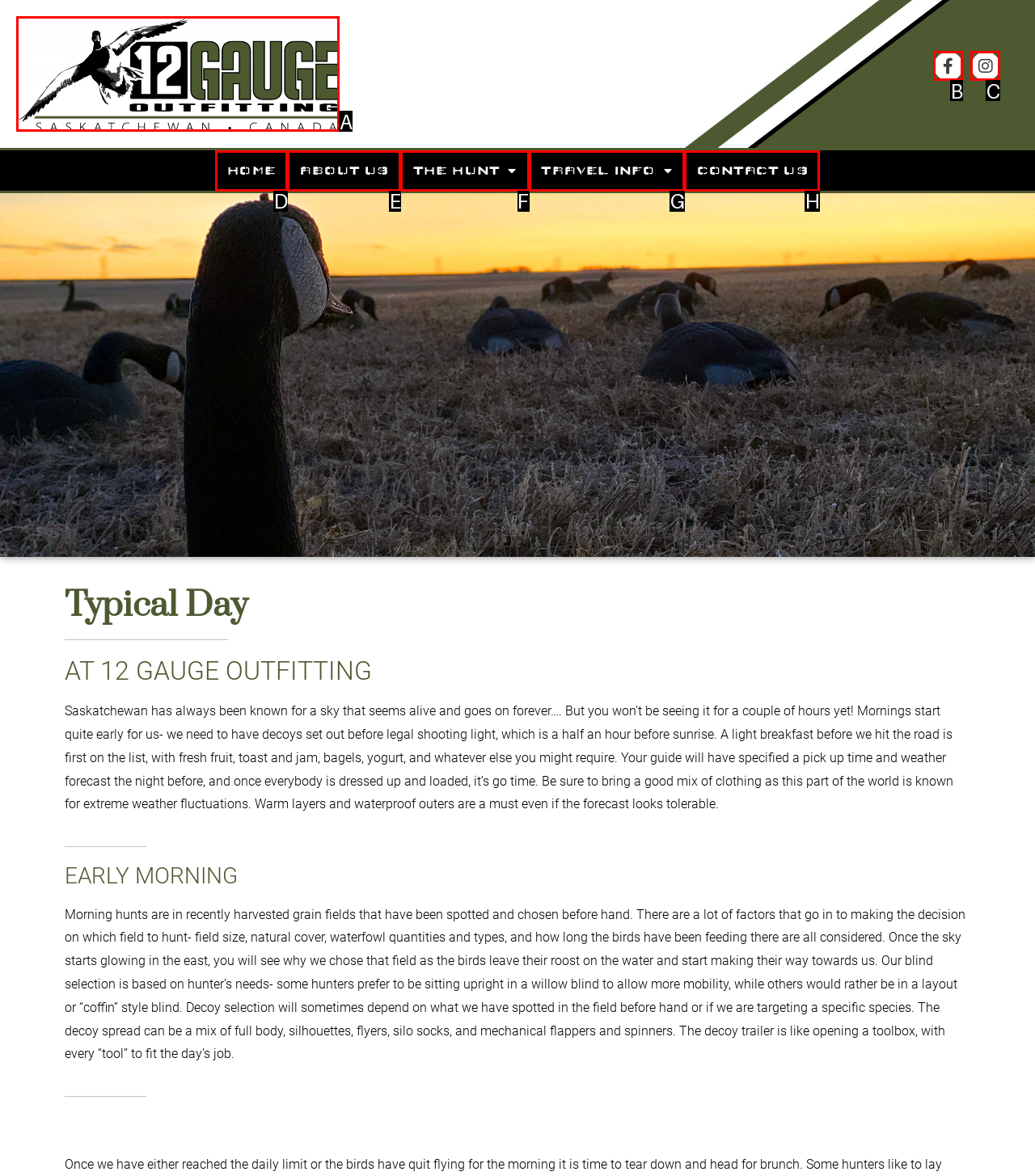Identify the correct option to click in order to complete this task: Click the 12 Gauge Outfitting Logo
Answer with the letter of the chosen option directly.

A